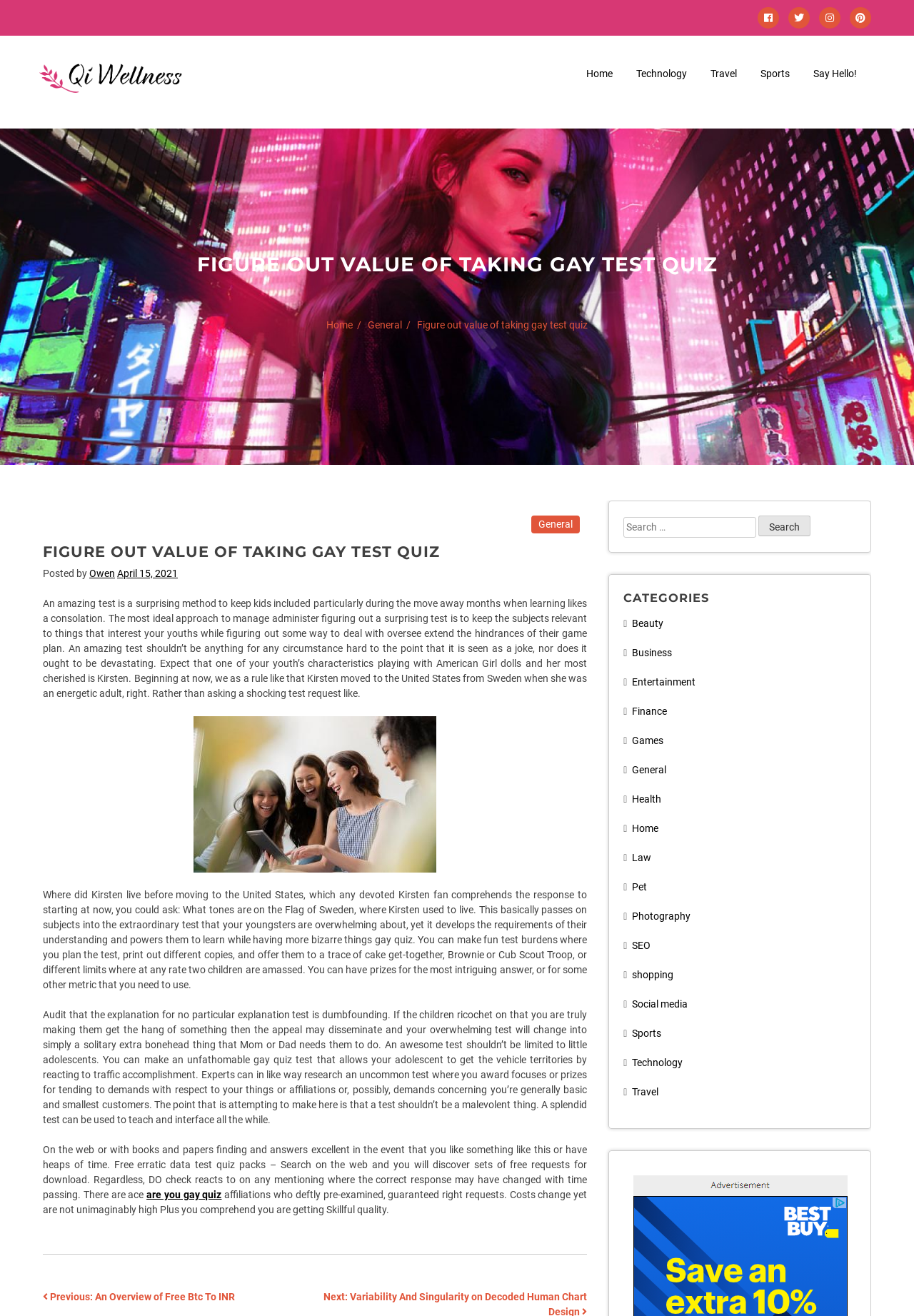Extract the bounding box of the UI element described as: "Say Hello!".

[0.886, 0.049, 0.941, 0.064]